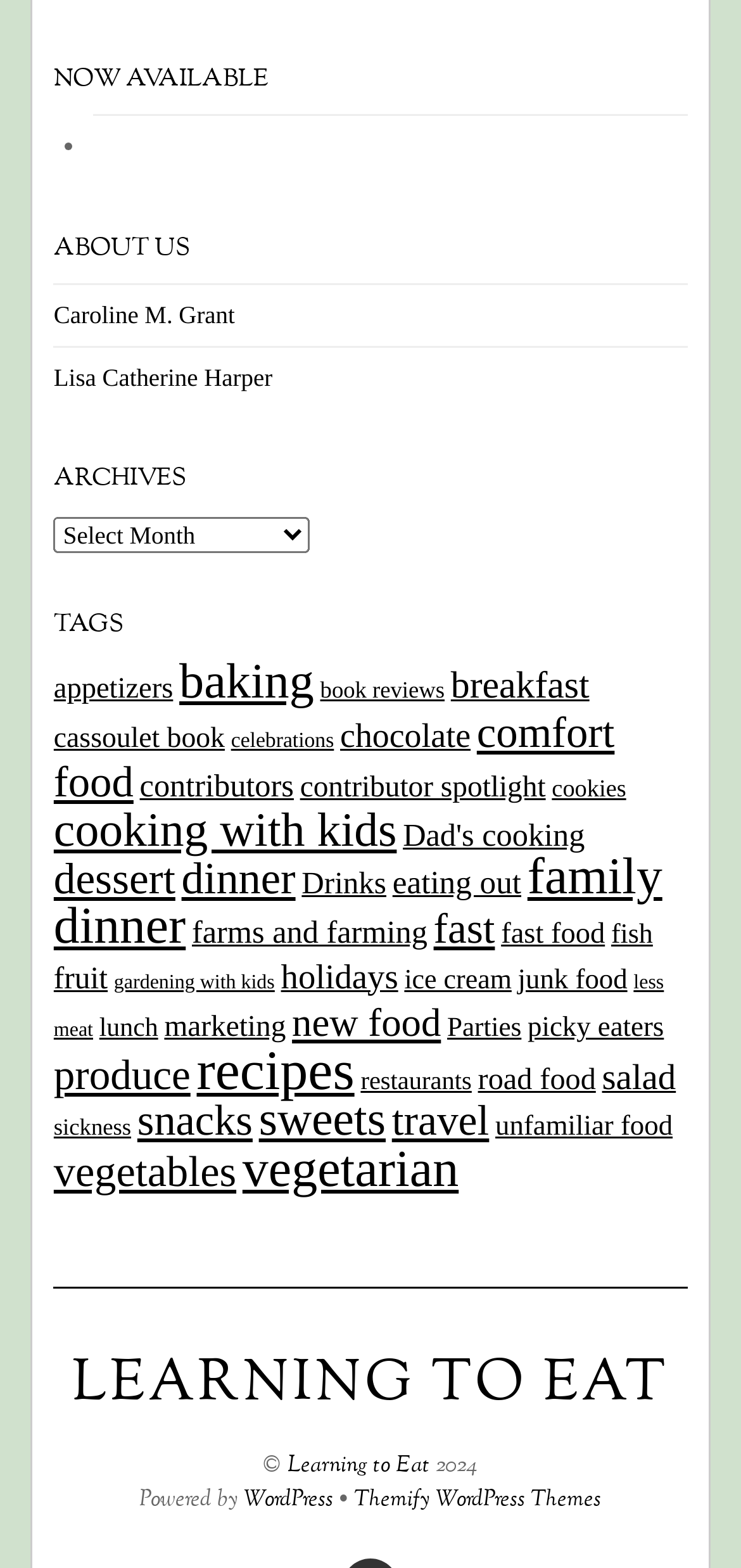Show me the bounding box coordinates of the clickable region to achieve the task as per the instruction: "View 'Archives'".

[0.073, 0.297, 0.927, 0.316]